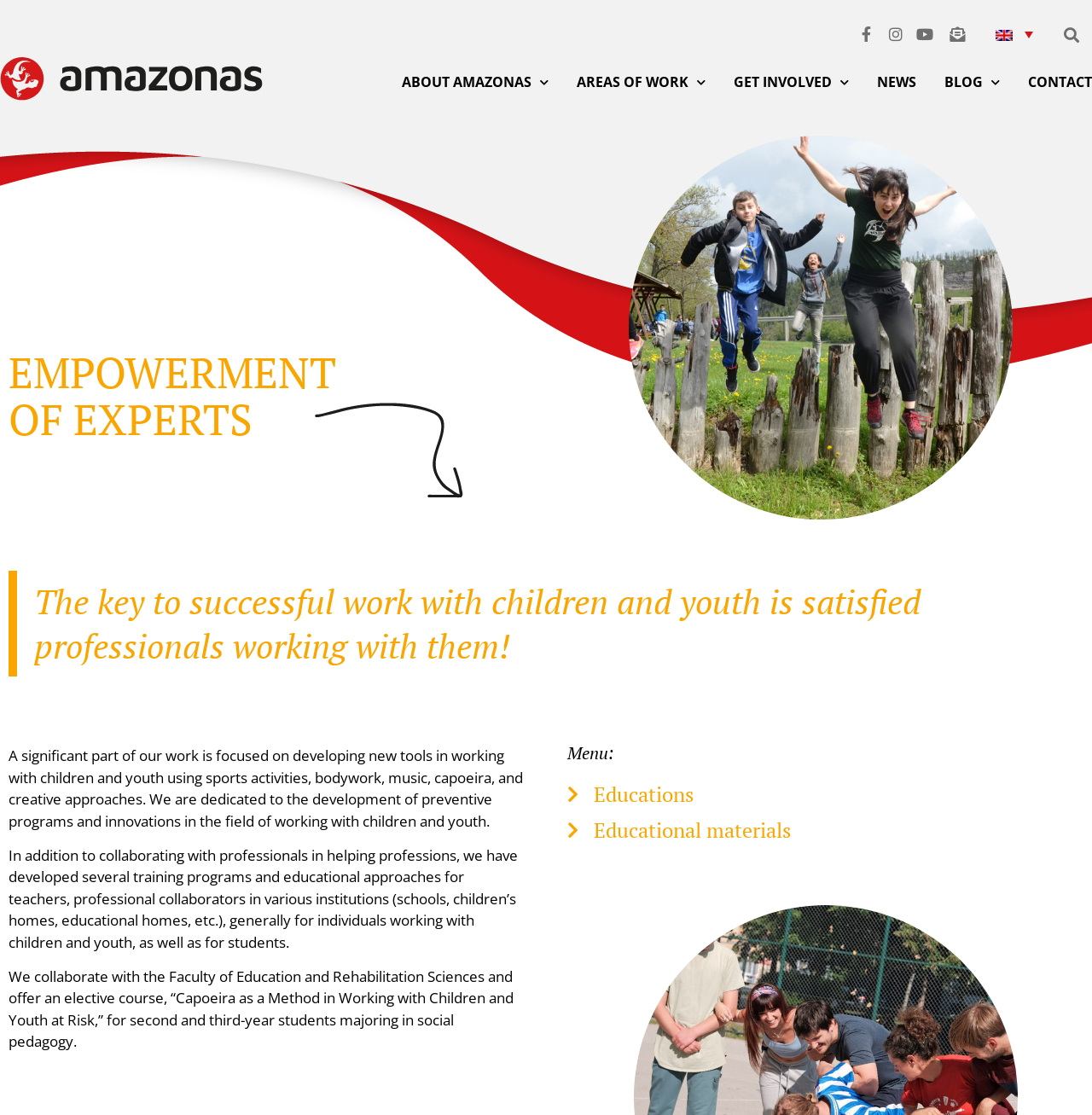Please provide a comprehensive response to the question based on the details in the image: What is the organization's focus?

Based on the webpage content, it is clear that the organization is focused on working with children and youth, as stated in the heading 'The key to successful work with children and youth is satisfied professionals working with them!' and the static text 'A significant part of our work is focused on developing new tools in working with children and youth...'